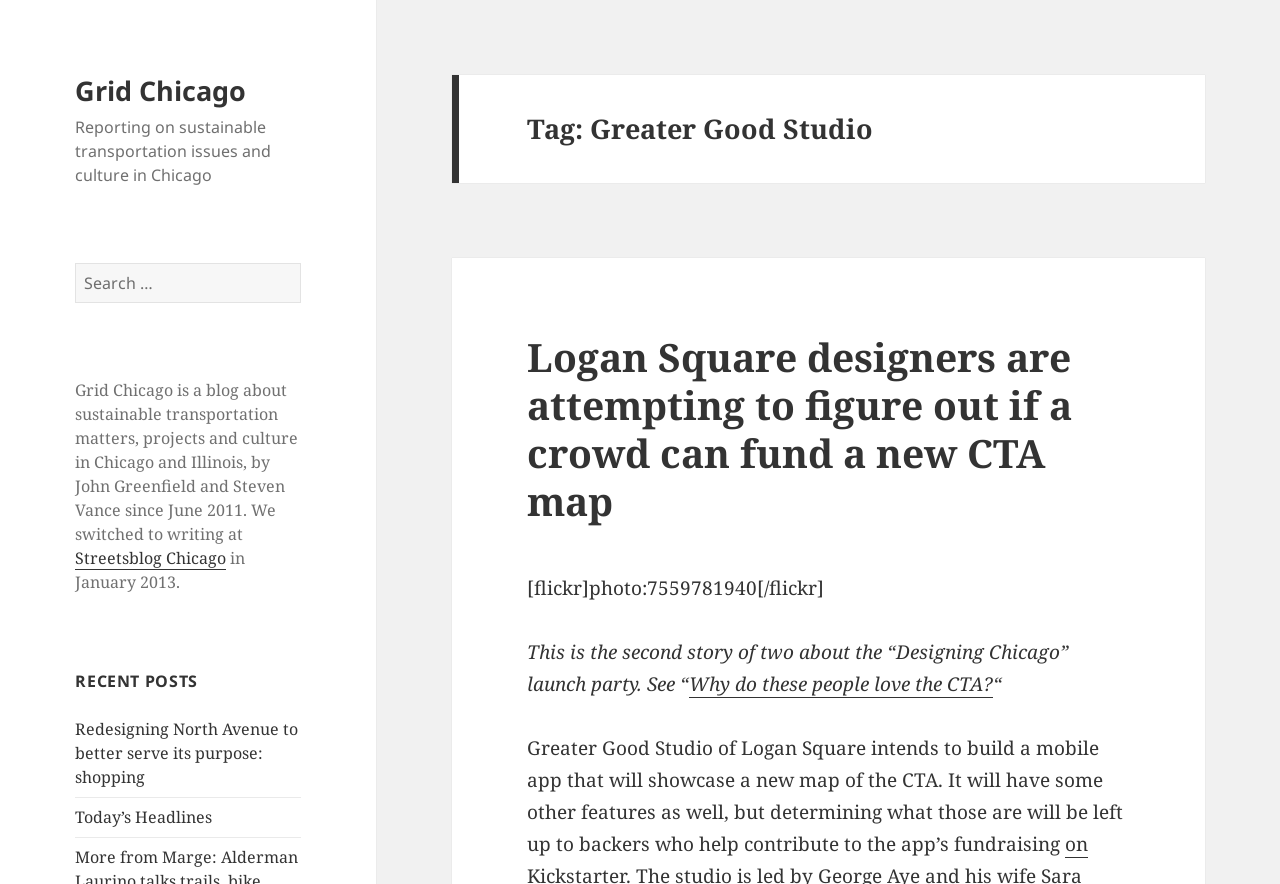Could you please study the image and provide a detailed answer to the question:
What is the purpose of the search box?

The search box is accompanied by the StaticText element 'Search for:', which suggests that the search box is intended for searching posts on the blog.